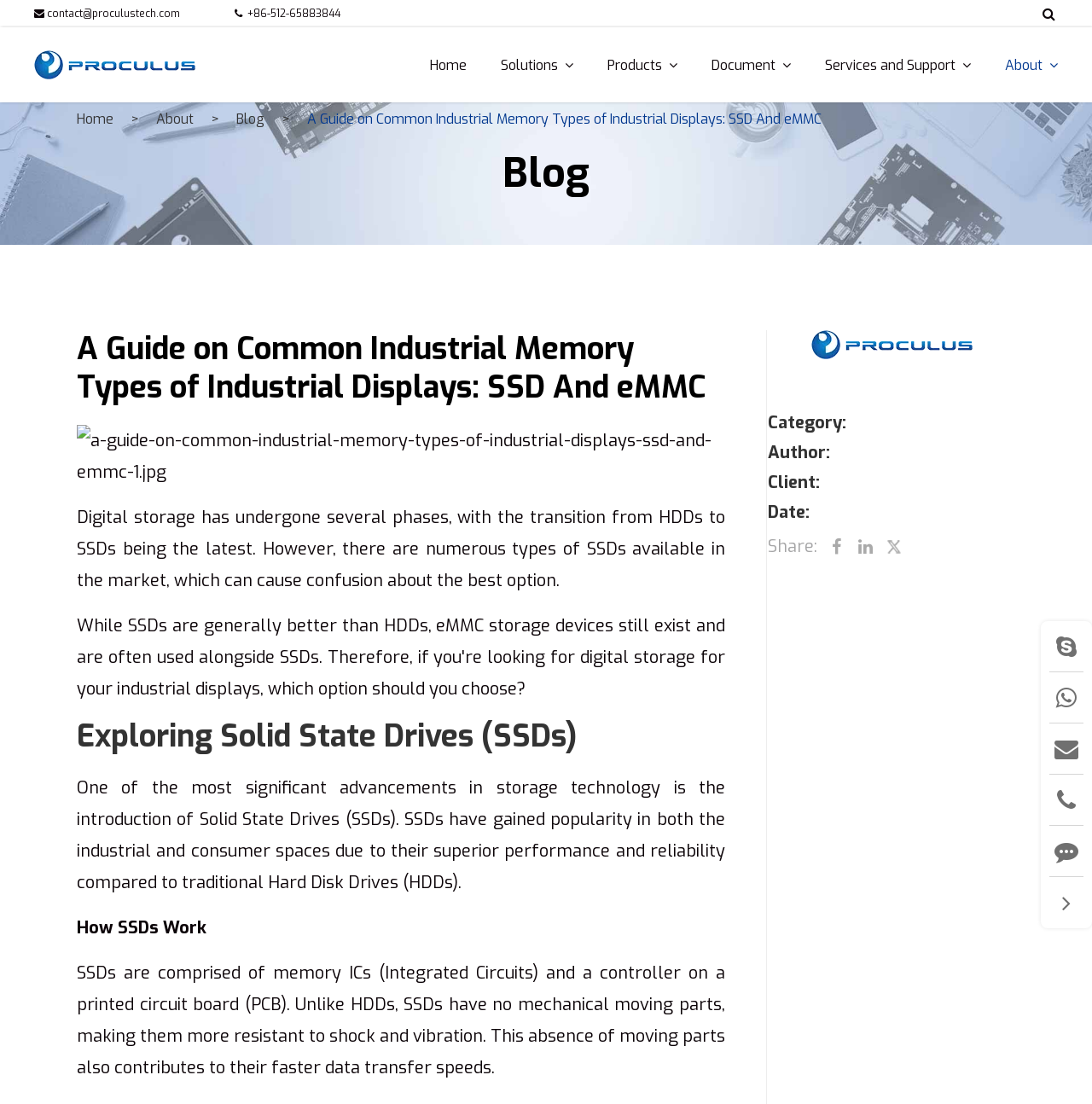Please identify the bounding box coordinates of the element's region that should be clicked to execute the following instruction: "Contact the company via email". The bounding box coordinates must be four float numbers between 0 and 1, i.e., [left, top, right, bottom].

[0.031, 0.001, 0.165, 0.024]